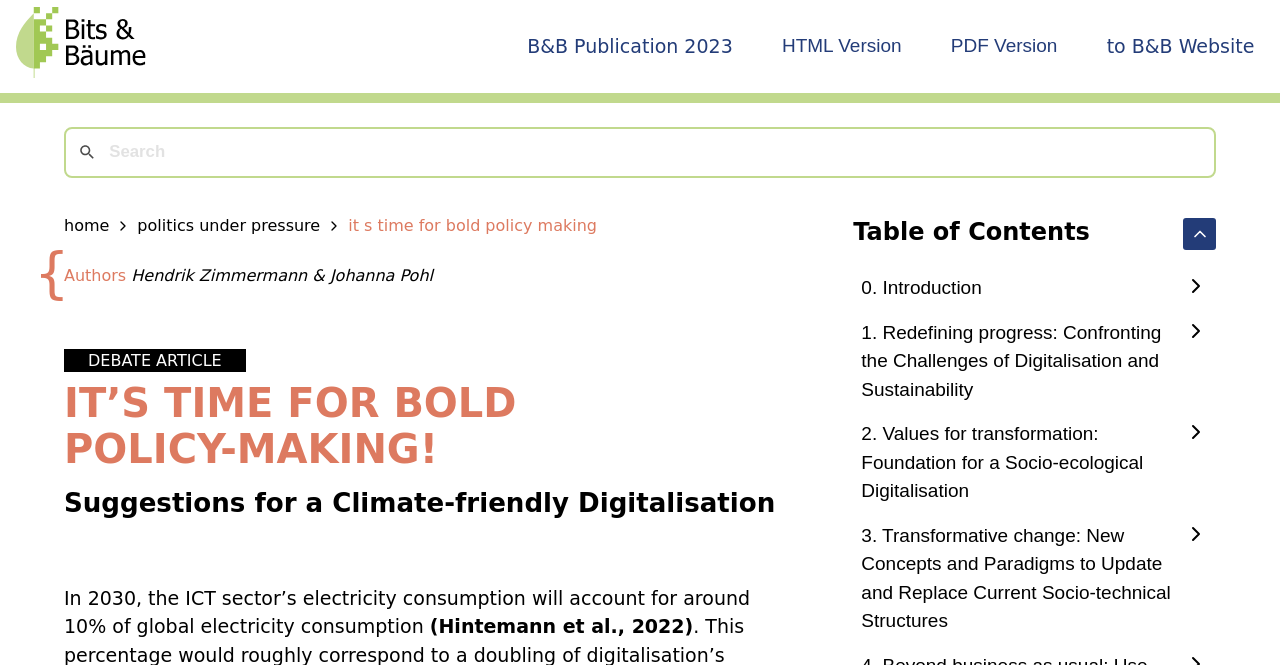What is the purpose of the 'Clear' button?
Carefully analyze the image and provide a thorough answer to the question.

I examined the search box and found a 'Clear' button next to it. This button is likely intended to clear the search text box, allowing the user to start a new search.